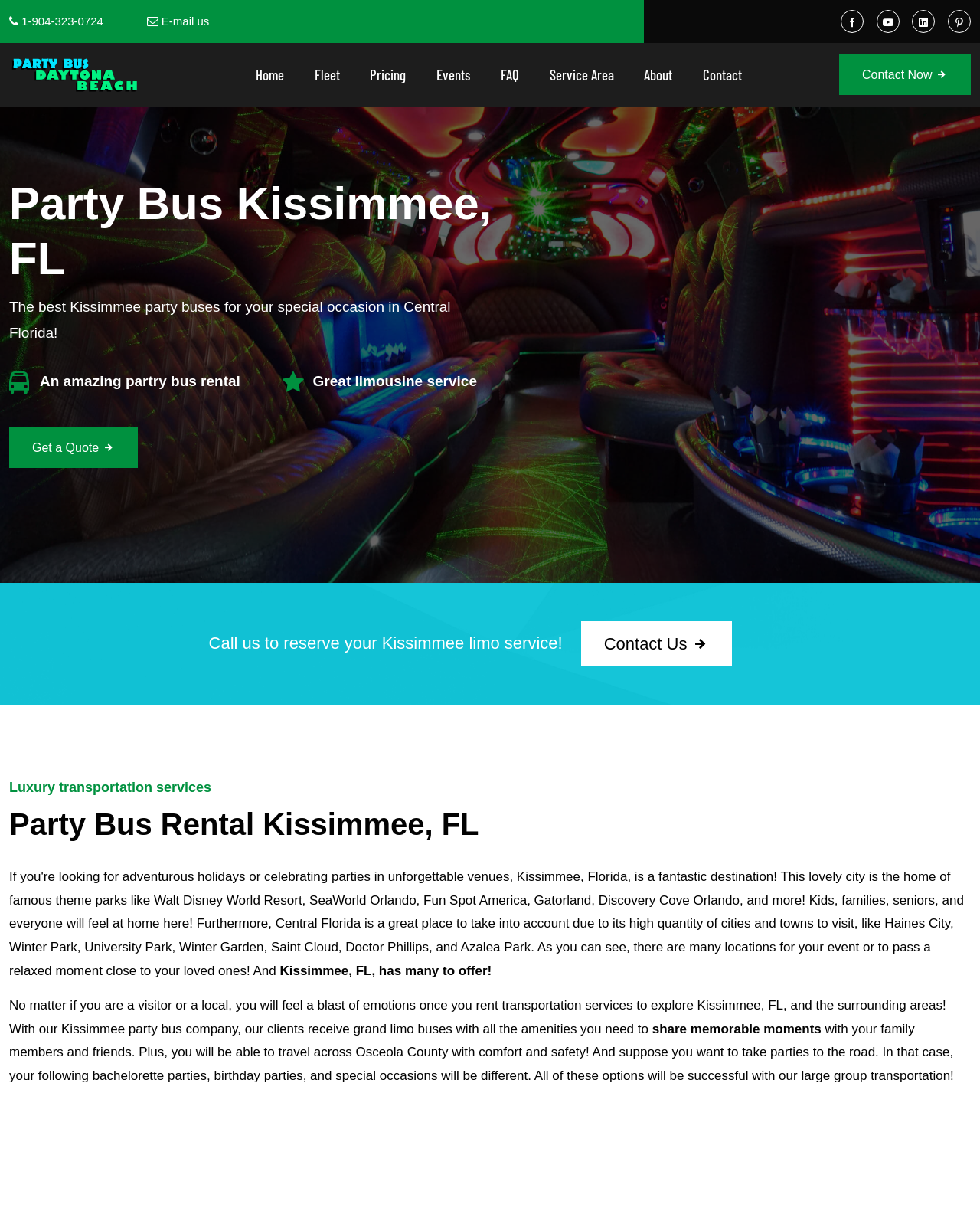What areas do the party bus rental services cover?
Give a comprehensive and detailed explanation for the question.

I found the information about the service areas by reading the static text elements on the webpage, which mention 'Kissimmee, FL, and the surrounding areas' and 'Osceola County'.